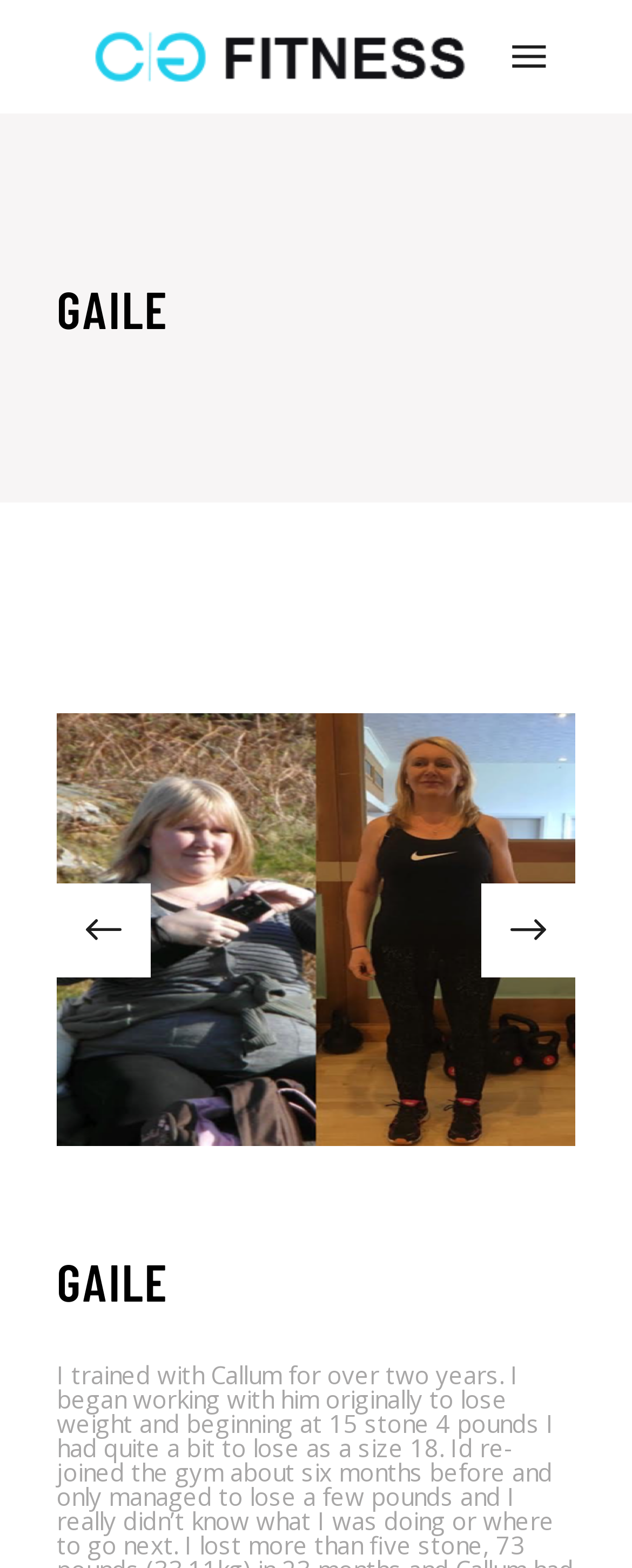Create a detailed narrative of the webpage’s visual and textual elements.

The webpage is titled "GAILE – CG FITNESS" and features a prominent logo at the top left corner, taking up about 62% of the width. Below the logo, there is a heading element displaying the text "GAILE" in a large font size, spanning almost the entire width of the page.

To the top right, there is a button labeled "Open the menu" which is not expanded by default. Below the heading, there is a carousel or slider component with navigation buttons. The "Previous slide" button is located at the left, accompanied by a small arrow icon, while the "Next slide" button is at the right, also accompanied by a small arrow icon. 

The carousel component takes up a significant portion of the page, with a generic element "ba001" occupying most of the space. There is another heading element at the bottom, again displaying the text "GAILE" in a large font size, which seems to be the title of the carousel content.